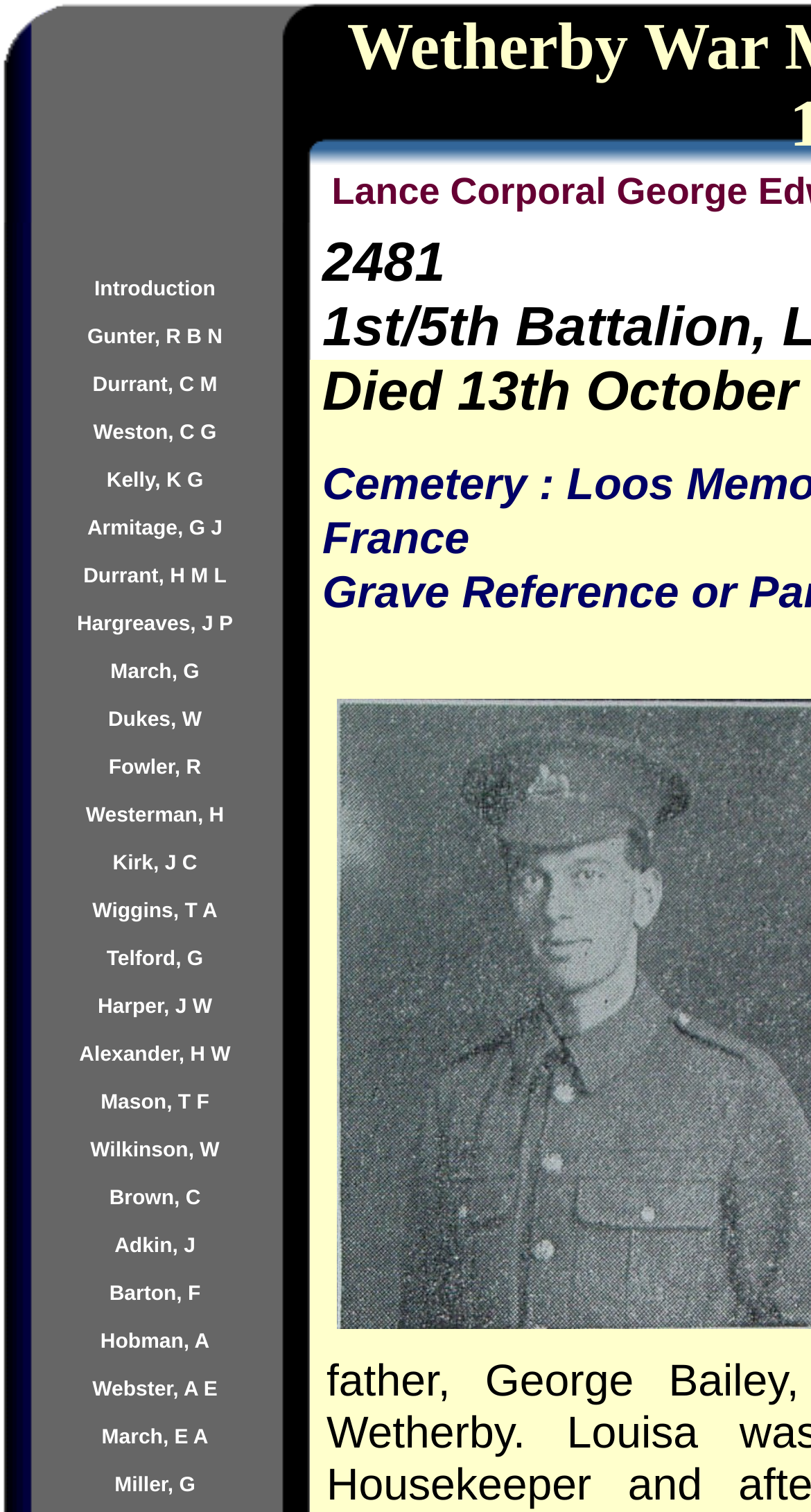Are all links in the table required?
Based on the image, give a concise answer in the form of a single word or short phrase.

No